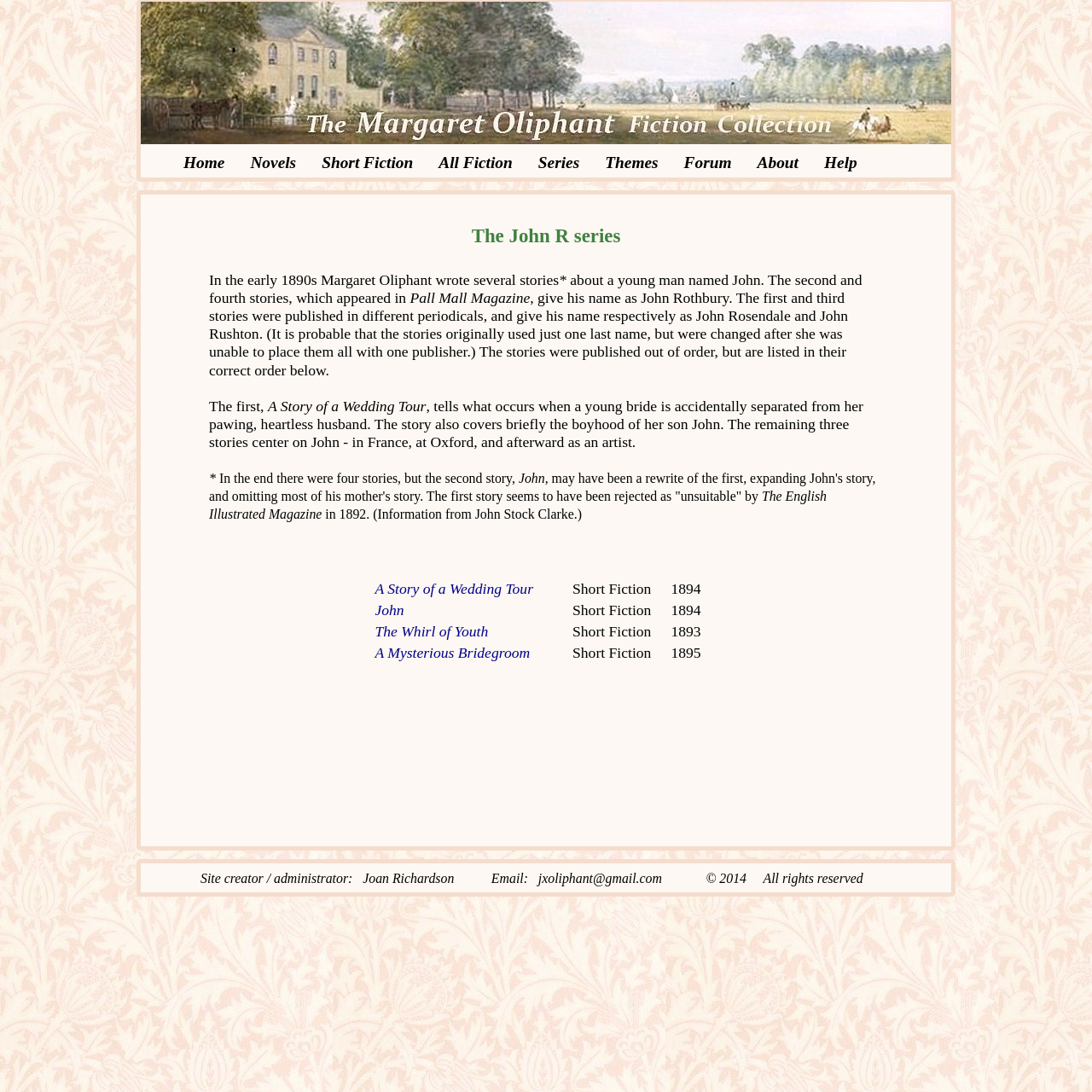Provide the bounding box coordinates for the UI element that is described as: "The Whirl of Youth".

[0.343, 0.57, 0.447, 0.586]